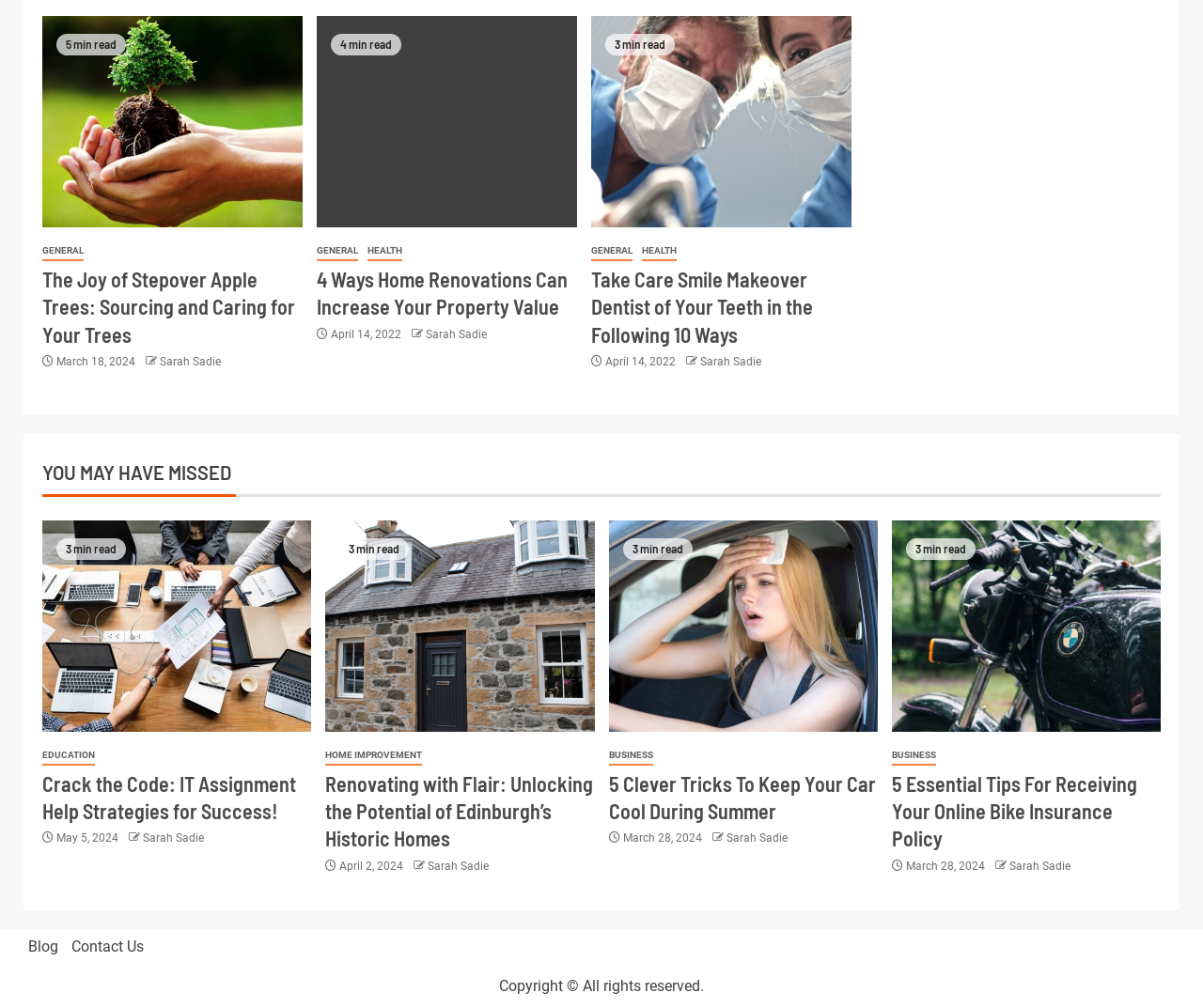What is the copyright information at the bottom of the webpage?
Provide a short answer using one word or a brief phrase based on the image.

Copyright © All rights reserved.